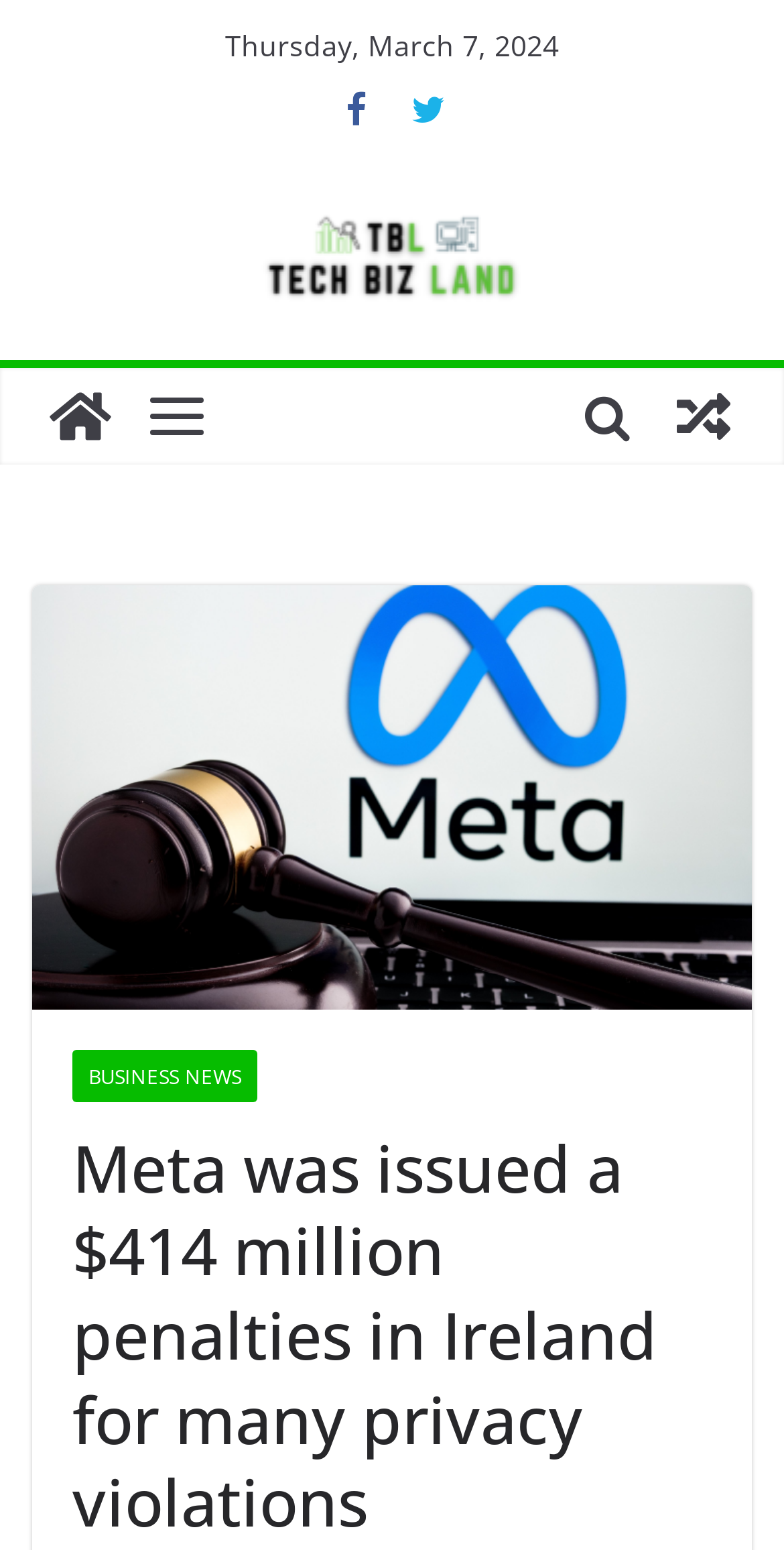What is the date of the news article? Based on the image, give a response in one word or a short phrase.

Thursday, March 7, 2024